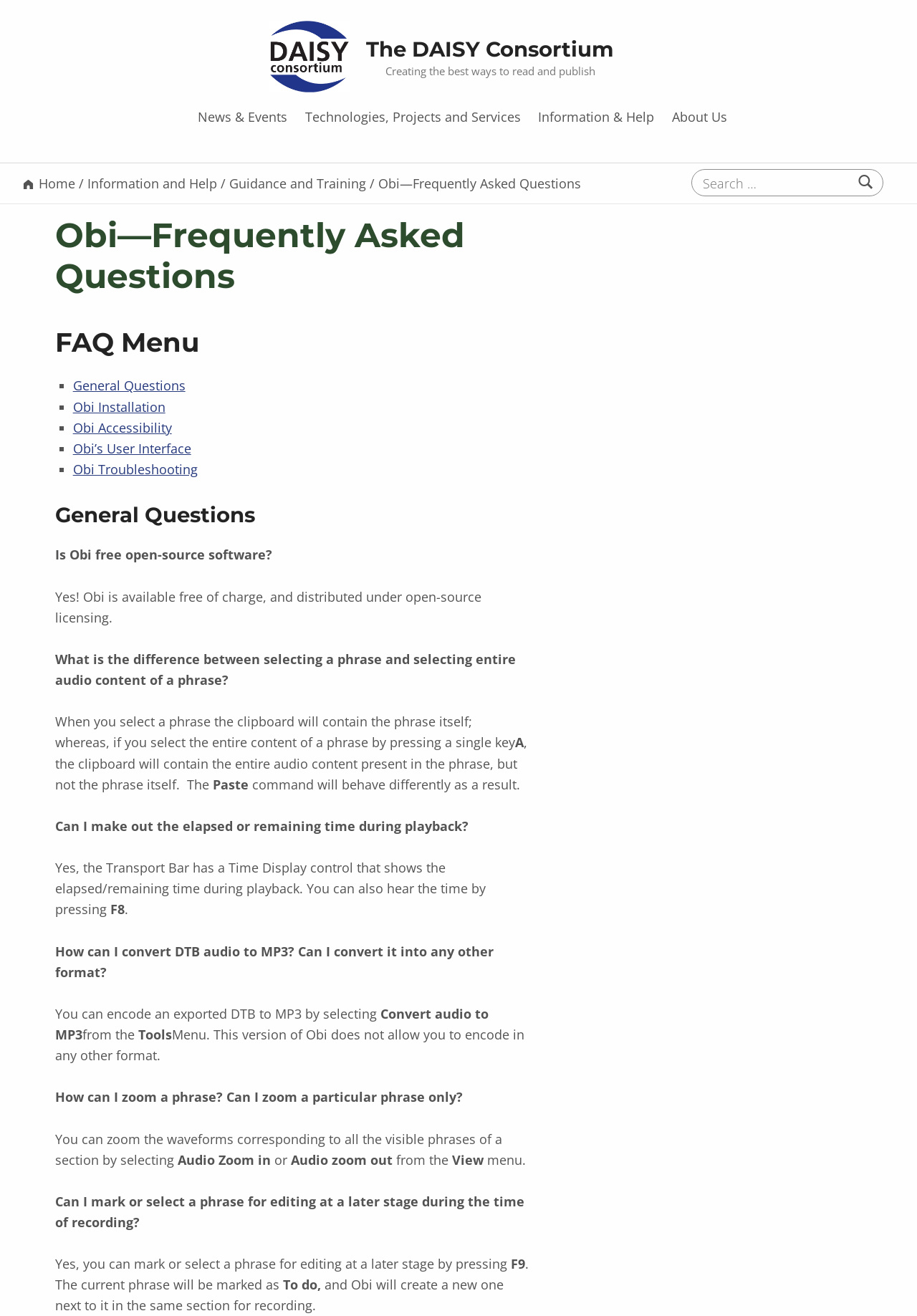For the given element description Dr. Ernesto Torres, determine the bounding box coordinates of the UI element. The coordinates should follow the format (top-left x, top-left y, bottom-right x, bottom-right y) and be within the range of 0 to 1.

None